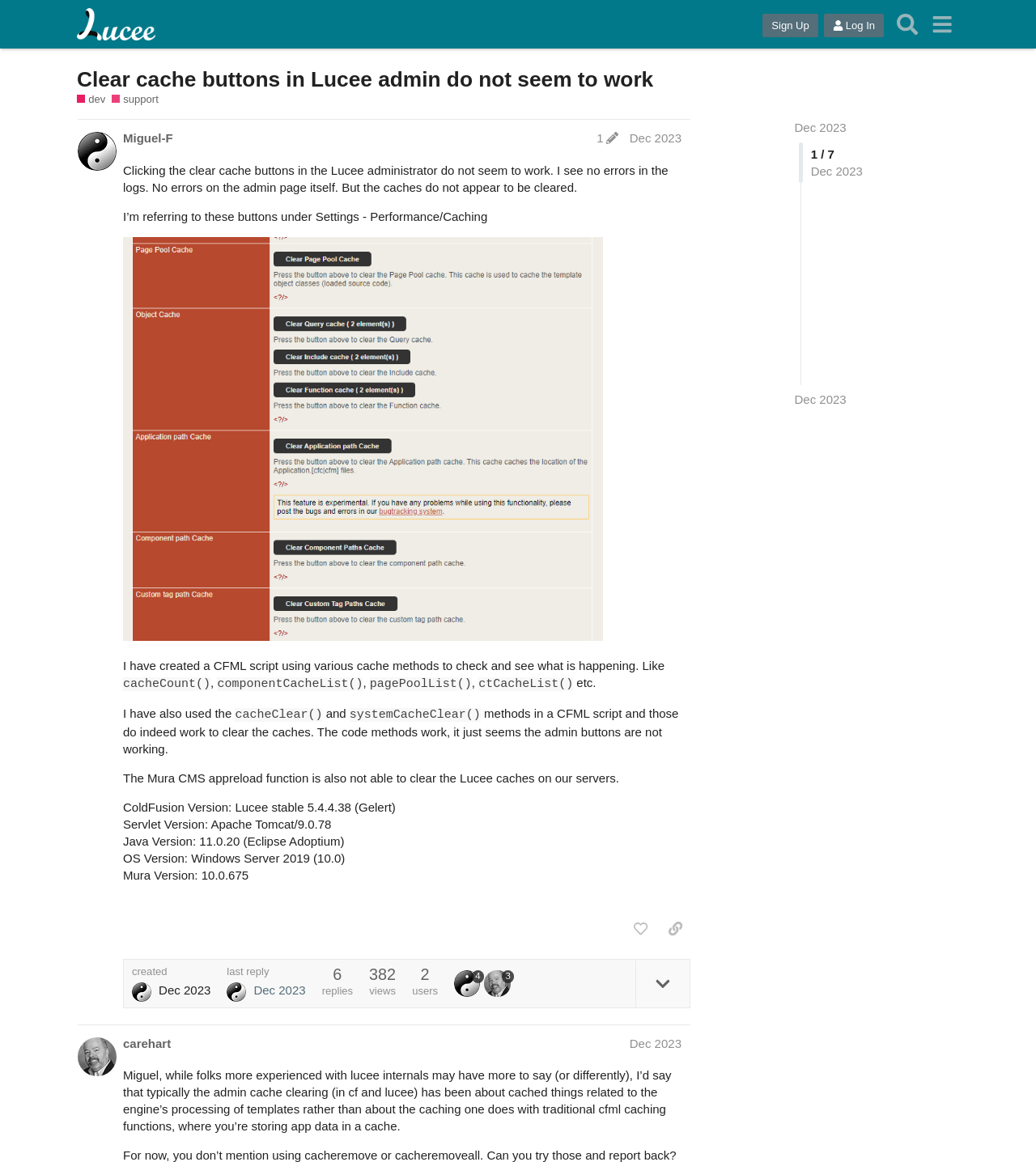Determine the bounding box coordinates for the region that must be clicked to execute the following instruction: "Click the 'Log In' button".

[0.795, 0.012, 0.853, 0.032]